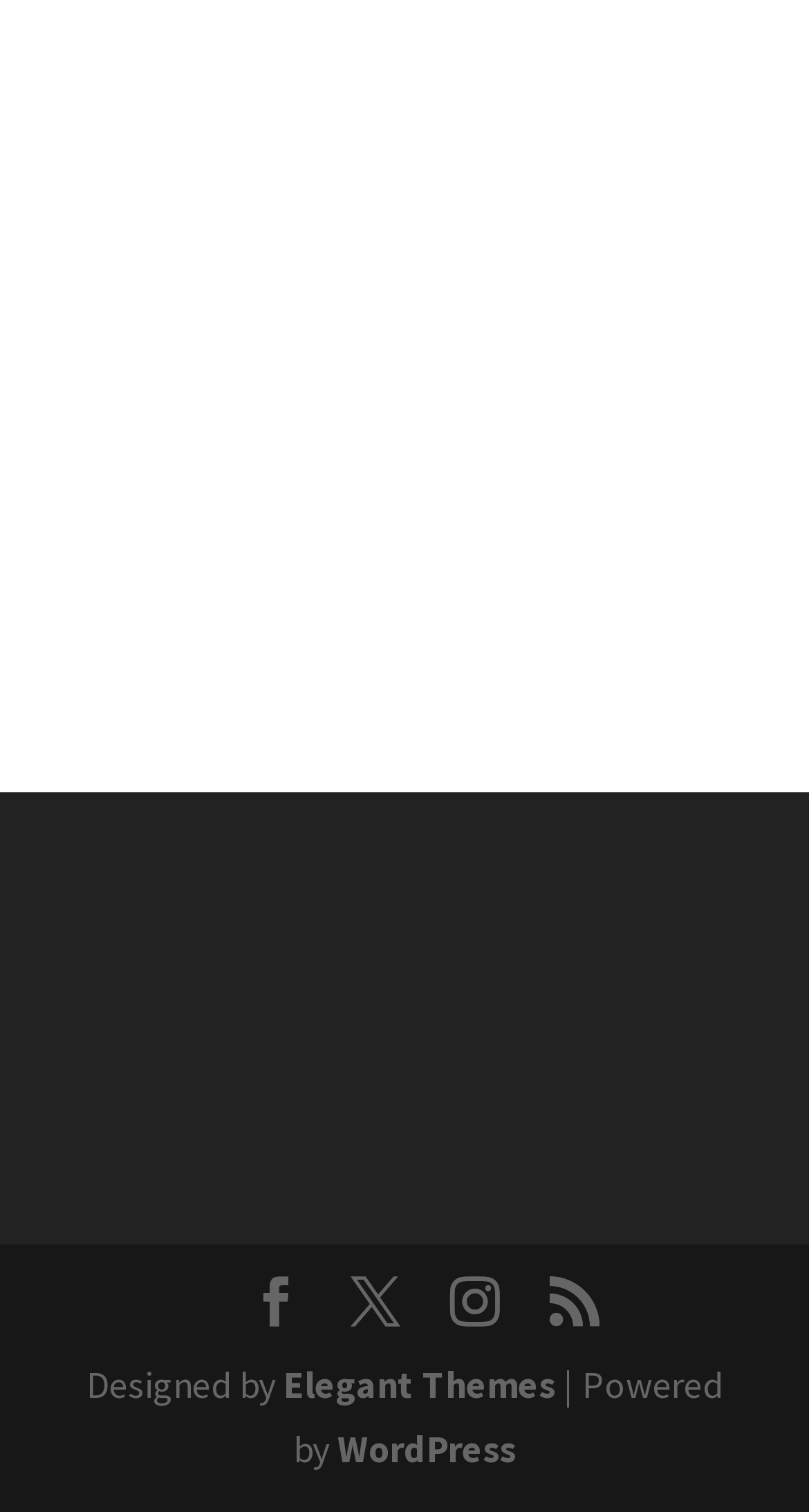What is the platform used to power the website?
Please provide a detailed and thorough answer to the question.

The text '| Powered by' is followed by a link 'WordPress', which suggests that WordPress is the platform used to power the website.